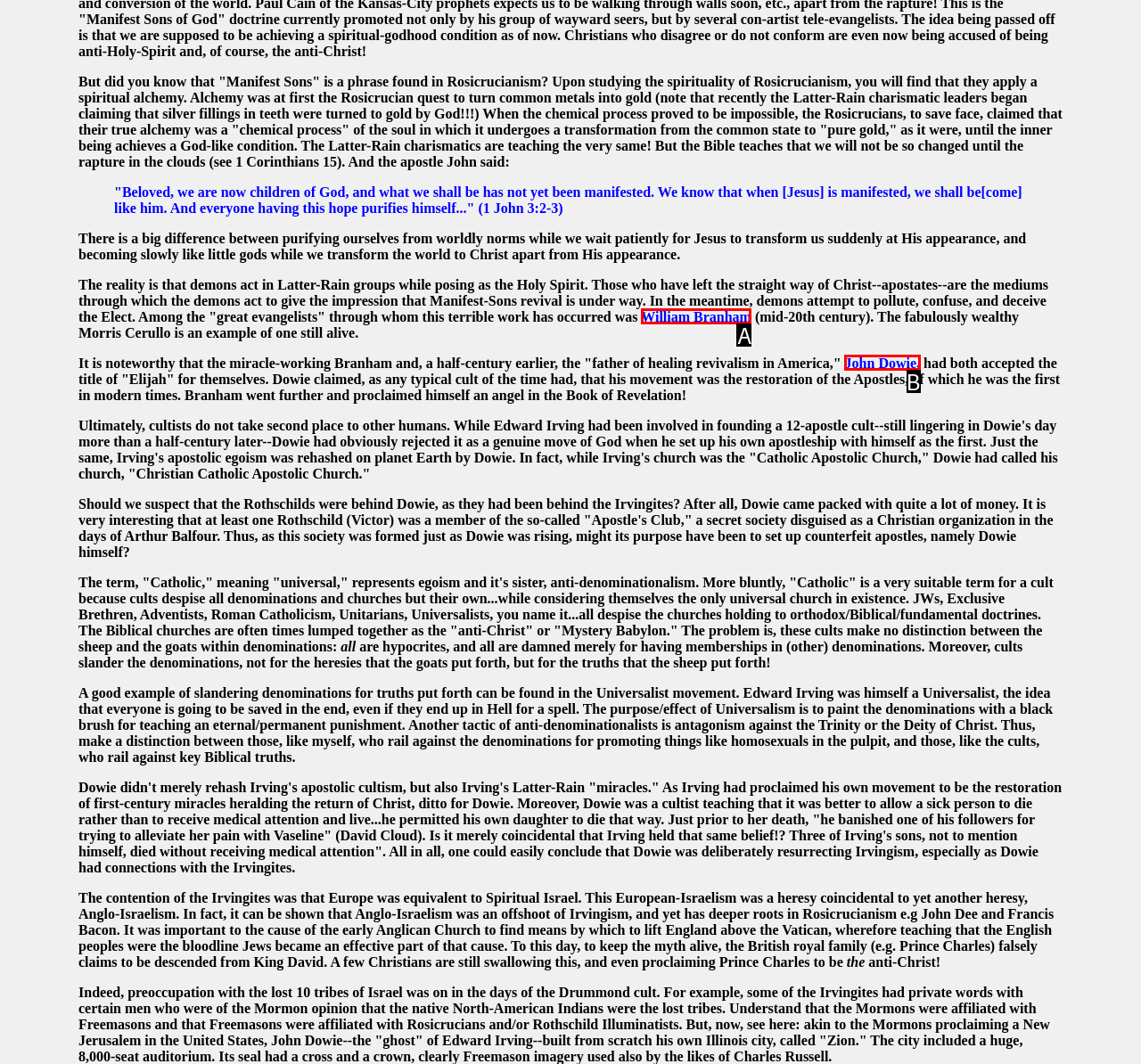Given the description: John Dowie,, identify the HTML element that corresponds to it. Respond with the letter of the correct option.

B